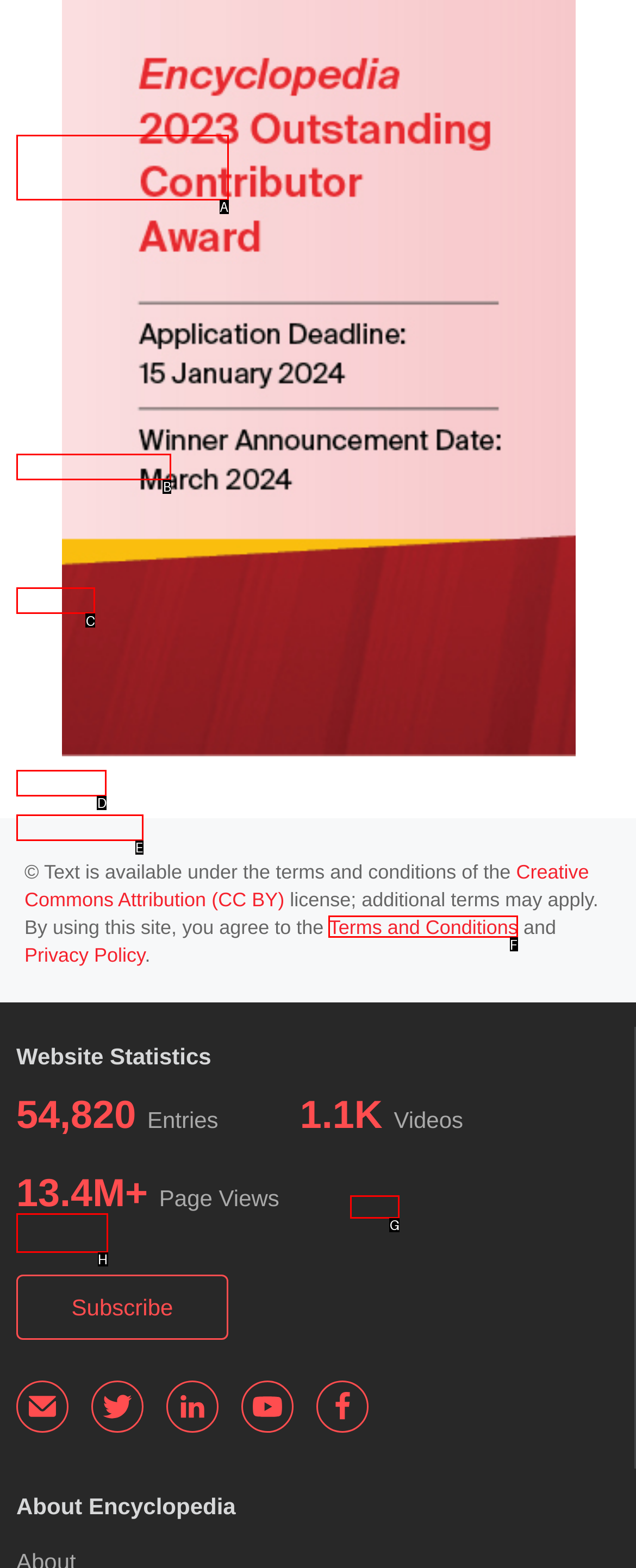Identify the correct UI element to click for this instruction: View terms and conditions
Respond with the appropriate option's letter from the provided choices directly.

F